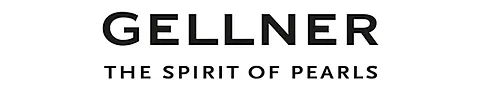What type of aesthetic does the font style reflect?
Provide a detailed answer to the question, using the image to inform your response.

The sleek and modern font style used in the logo reflects a contemporary aesthetic, which appeals to an upscale clientele seeking sophistication and elegance in luxury jewelry.